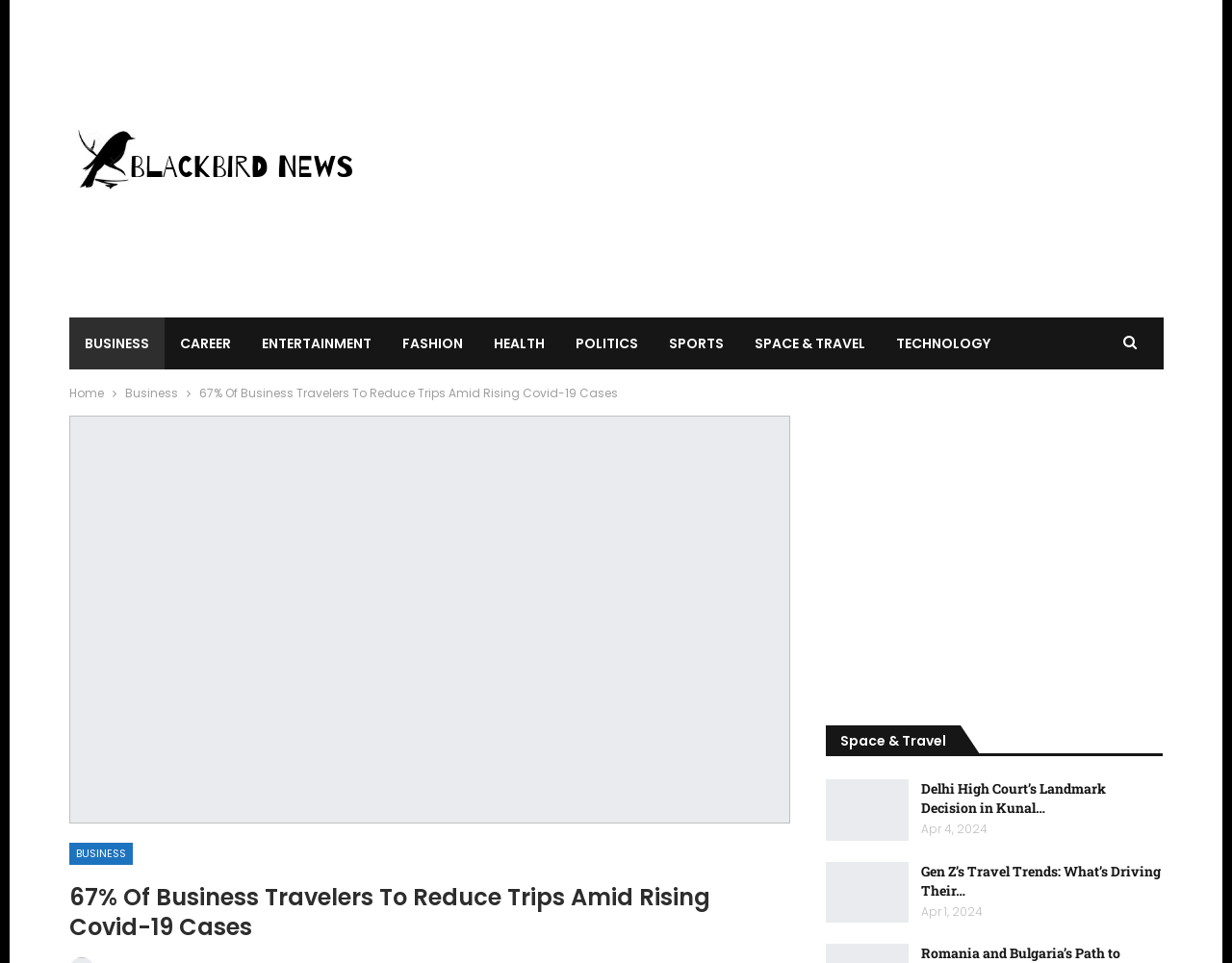Describe every aspect of the webpage comprehensively.

This webpage appears to be a news article page, with a focus on business travel and COVID-19 cases. At the top, there is a logo of "Blackbird News" accompanied by a link to the news organization's homepage. Below the logo, there are several links to different categories, including BUSINESS, CAREER, ENTERTAINMENT, and more, which are evenly spaced and aligned horizontally.

The main content of the page is an article with the title "67% Of Business Travelers To Reduce Trips Amid Rising Covid-19 Cases", which is also the title of the webpage. The article is divided into sections, with a breadcrumb navigation bar above it, showing the path "Home > Business". The article itself has a heading with the same title, followed by a block of text.

To the right of the article, there are two advertisements, one above the other, taking up a significant portion of the page. Below the article, there are several links to related news articles, including "Delhi High Court’s Landmark Decision in Kunal…" and "Gen Z’s Travel Trends: What’s Driving Their…", each accompanied by a timestamp showing the date of publication.

Overall, the webpage has a clean and organized layout, with clear headings and concise text, making it easy to navigate and read.